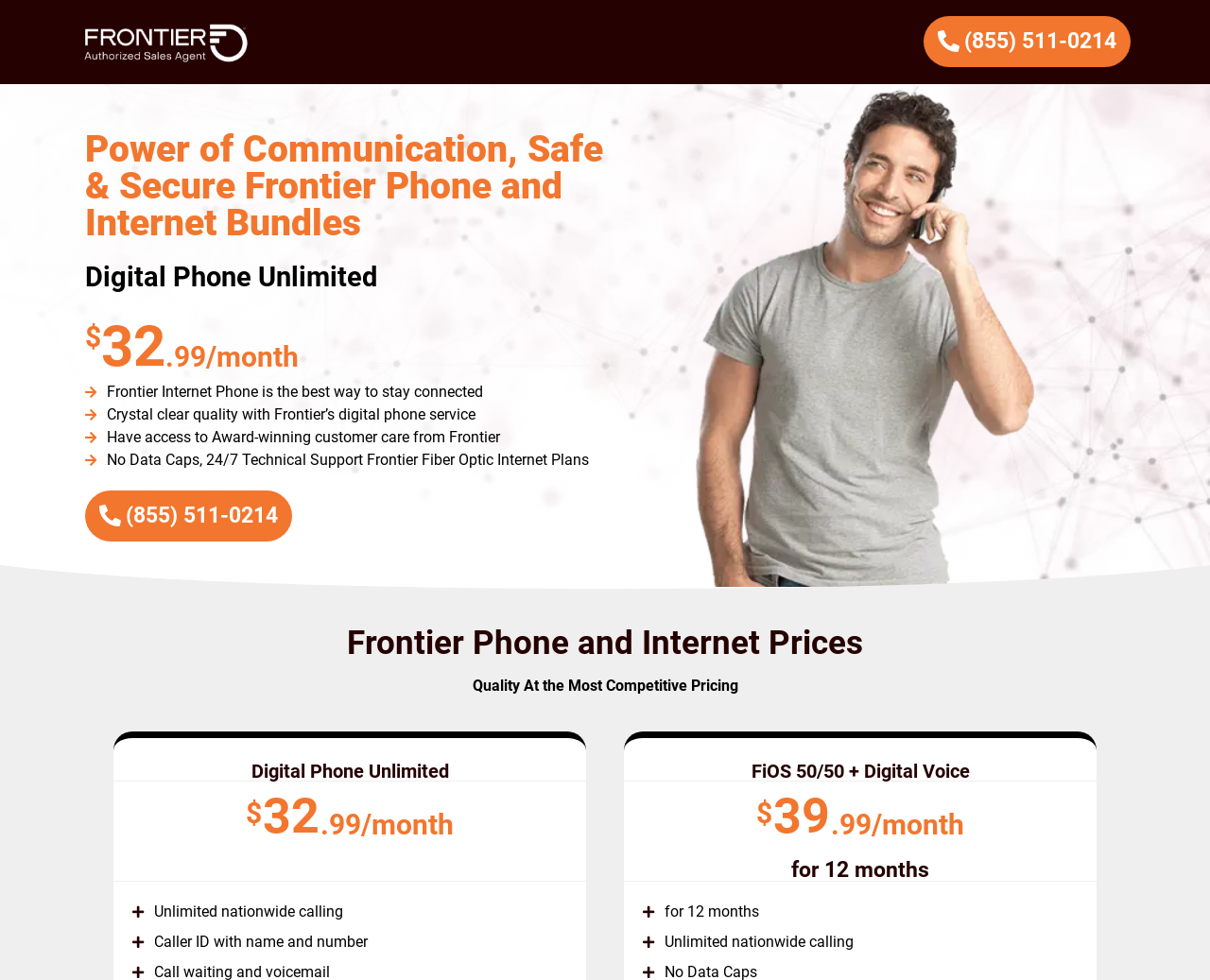What is the phone number to call for Frontier services?
From the screenshot, provide a brief answer in one word or phrase.

(855) 511-0214